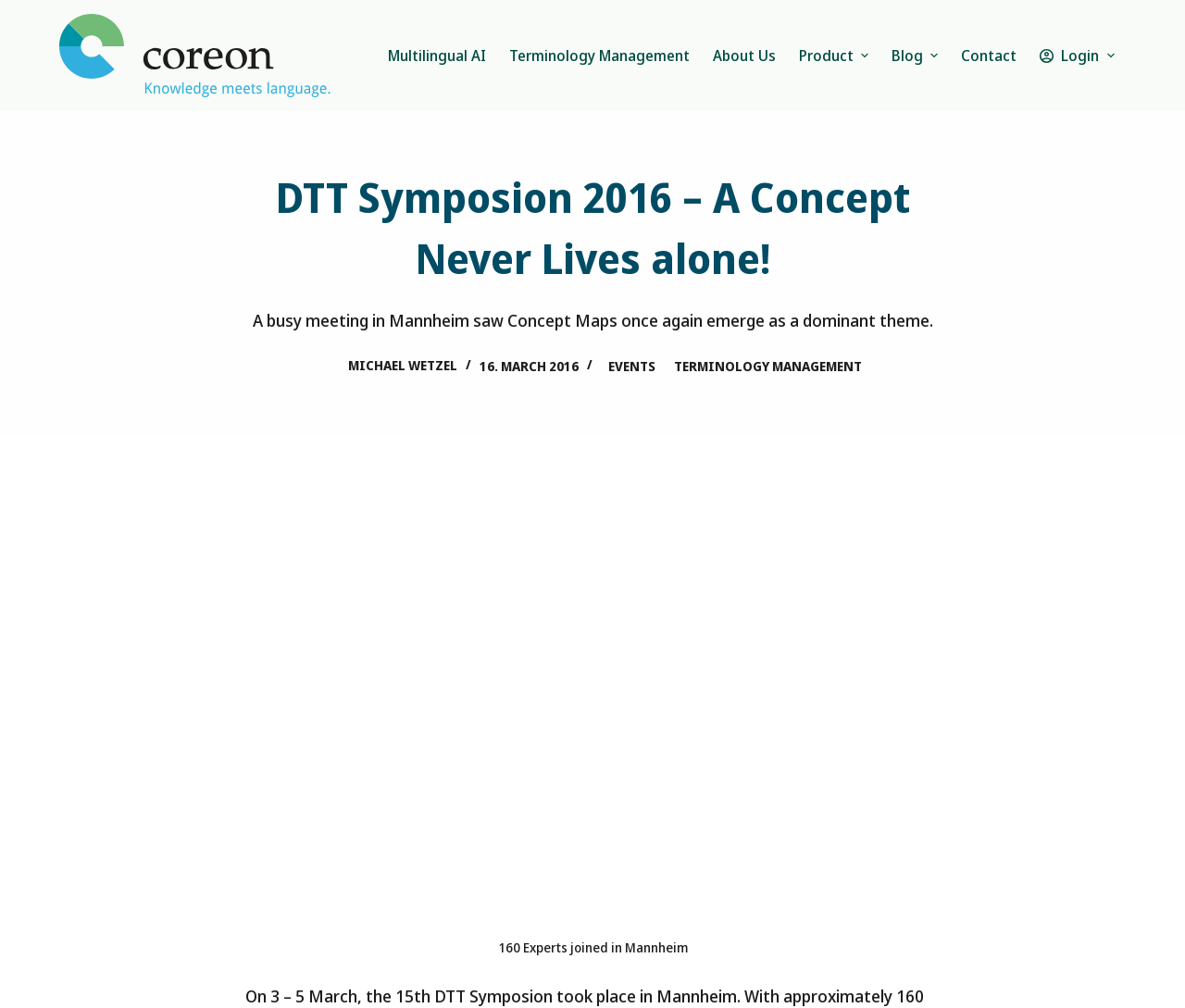What is the theme of the event mentioned on the webpage?
Refer to the image and provide a concise answer in one word or phrase.

Concept Maps